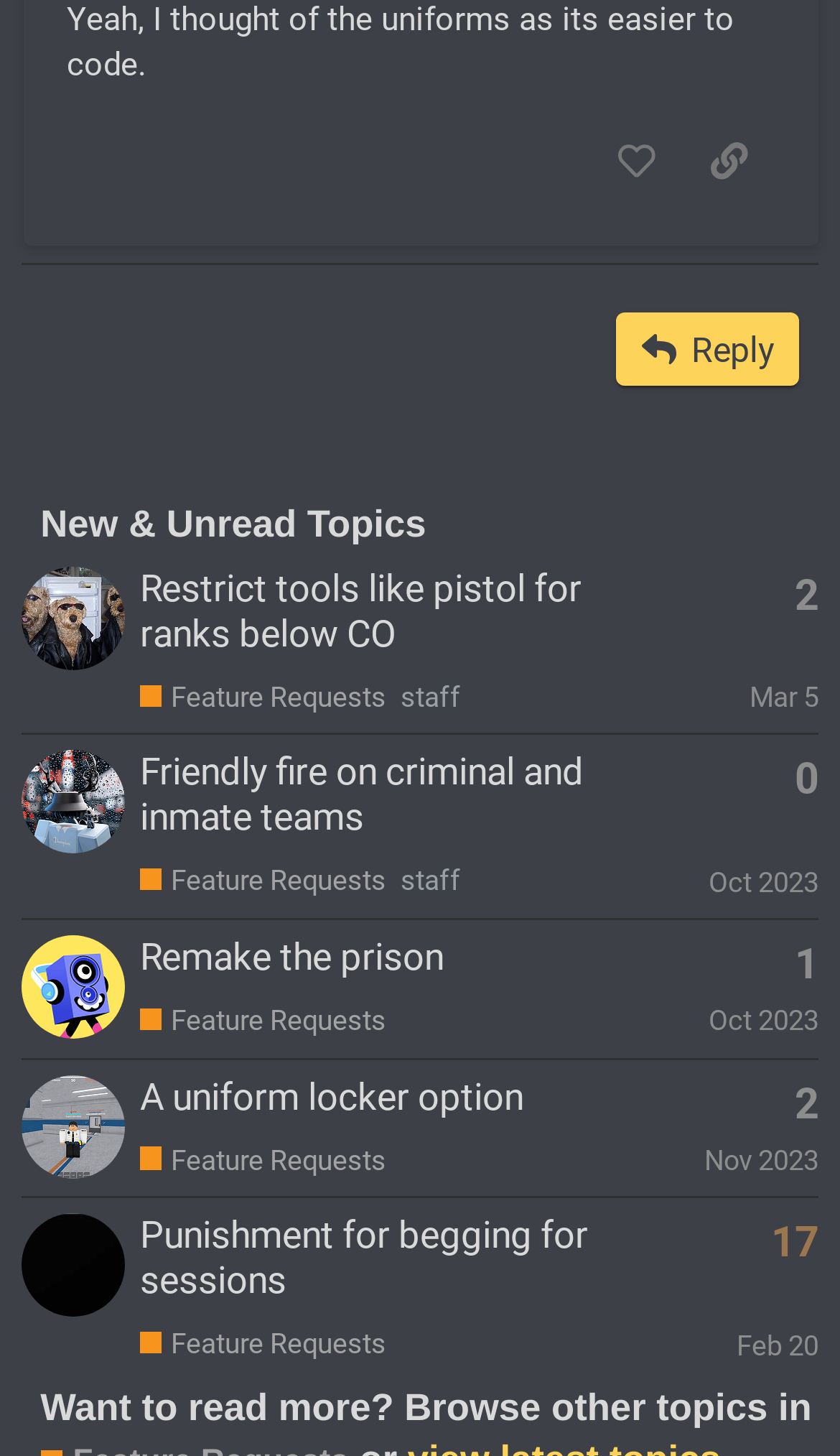How many replies does the last topic have?
Based on the screenshot, answer the question with a single word or phrase.

17